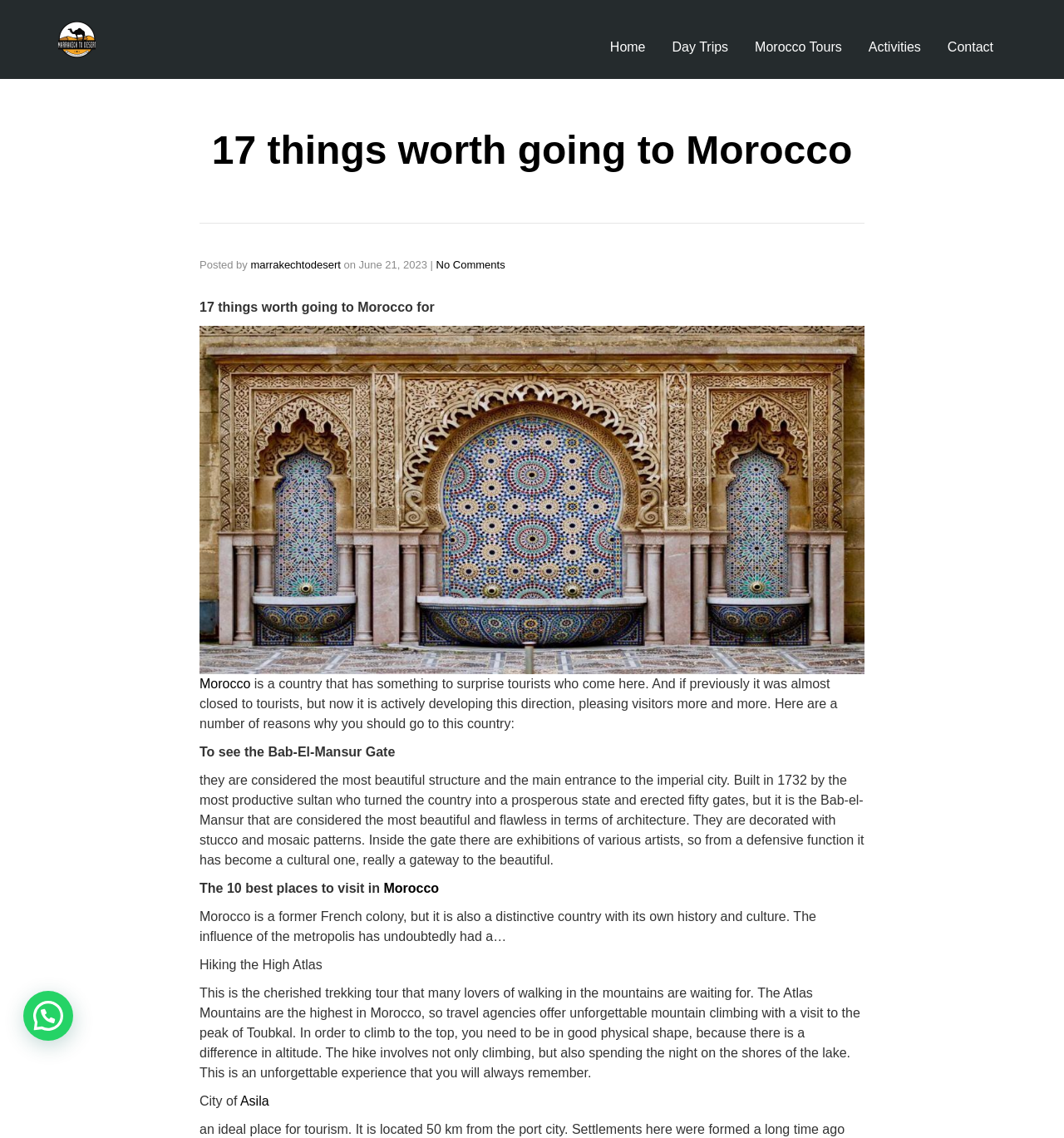Locate the bounding box coordinates of the element that needs to be clicked to carry out the instruction: "go to home page". The coordinates should be given as four float numbers ranging from 0 to 1, i.e., [left, top, right, bottom].

None